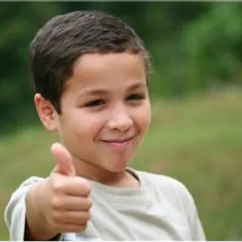What is the boy's facial expression?
Please give a detailed and elaborate explanation in response to the question.

The caption describes the boy's expression as exuding confidence and joy, which suggests a cheerful and optimistic demeanor.